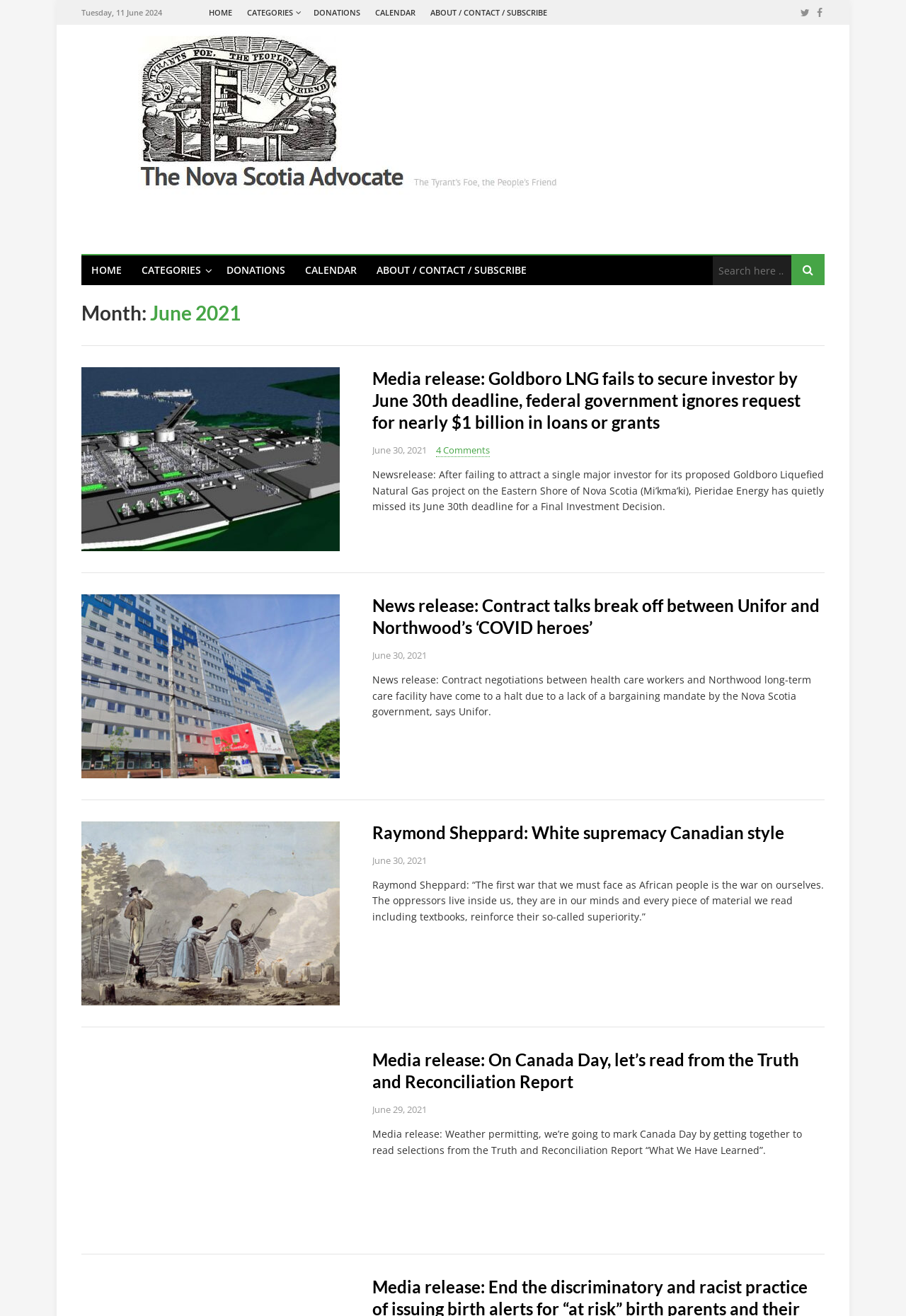Pinpoint the bounding box coordinates of the clickable element to carry out the following instruction: "Search for something."

[0.787, 0.193, 0.91, 0.217]